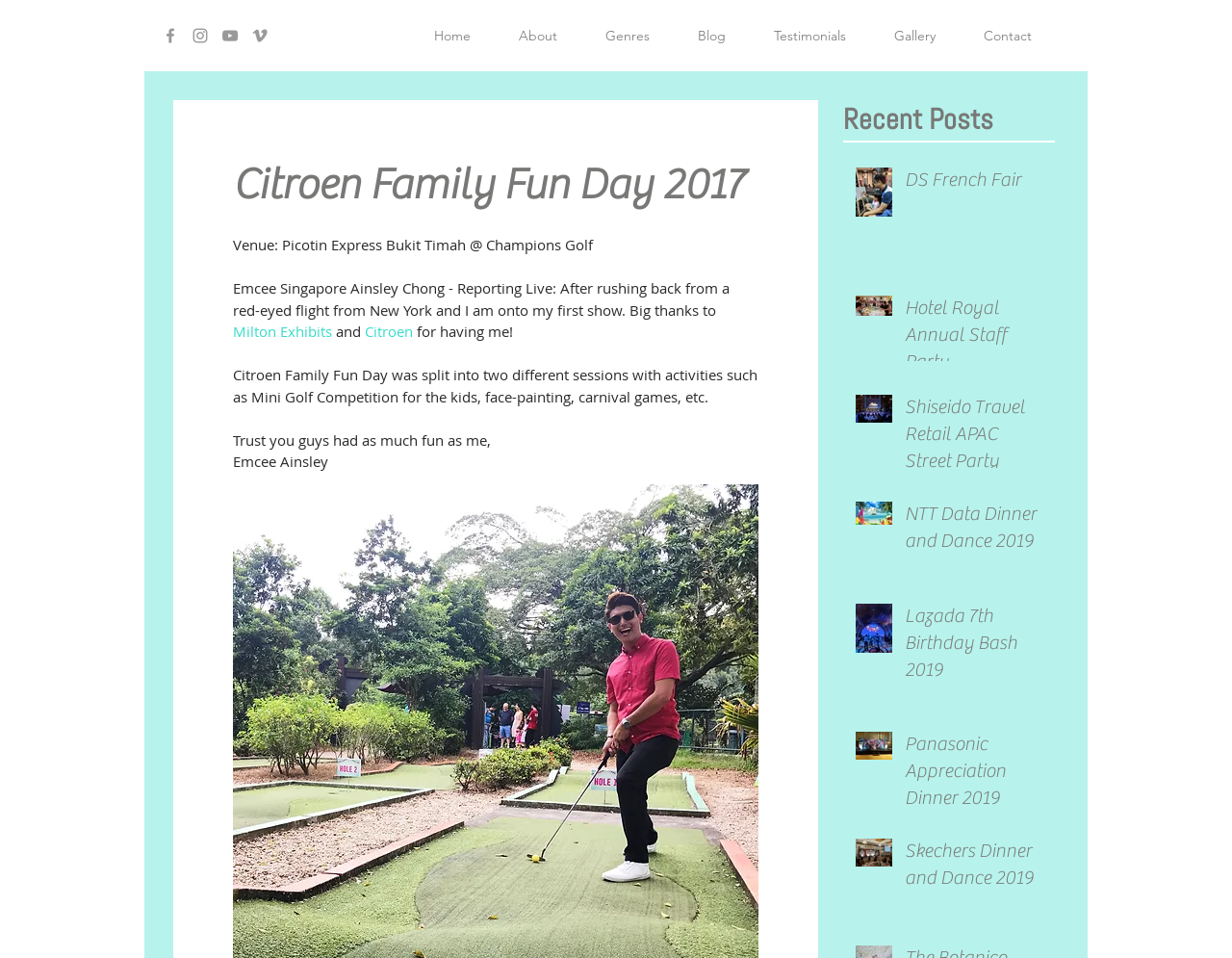What is the main heading displayed on the webpage? Please provide the text.

Citroen Family Fun Day 2017